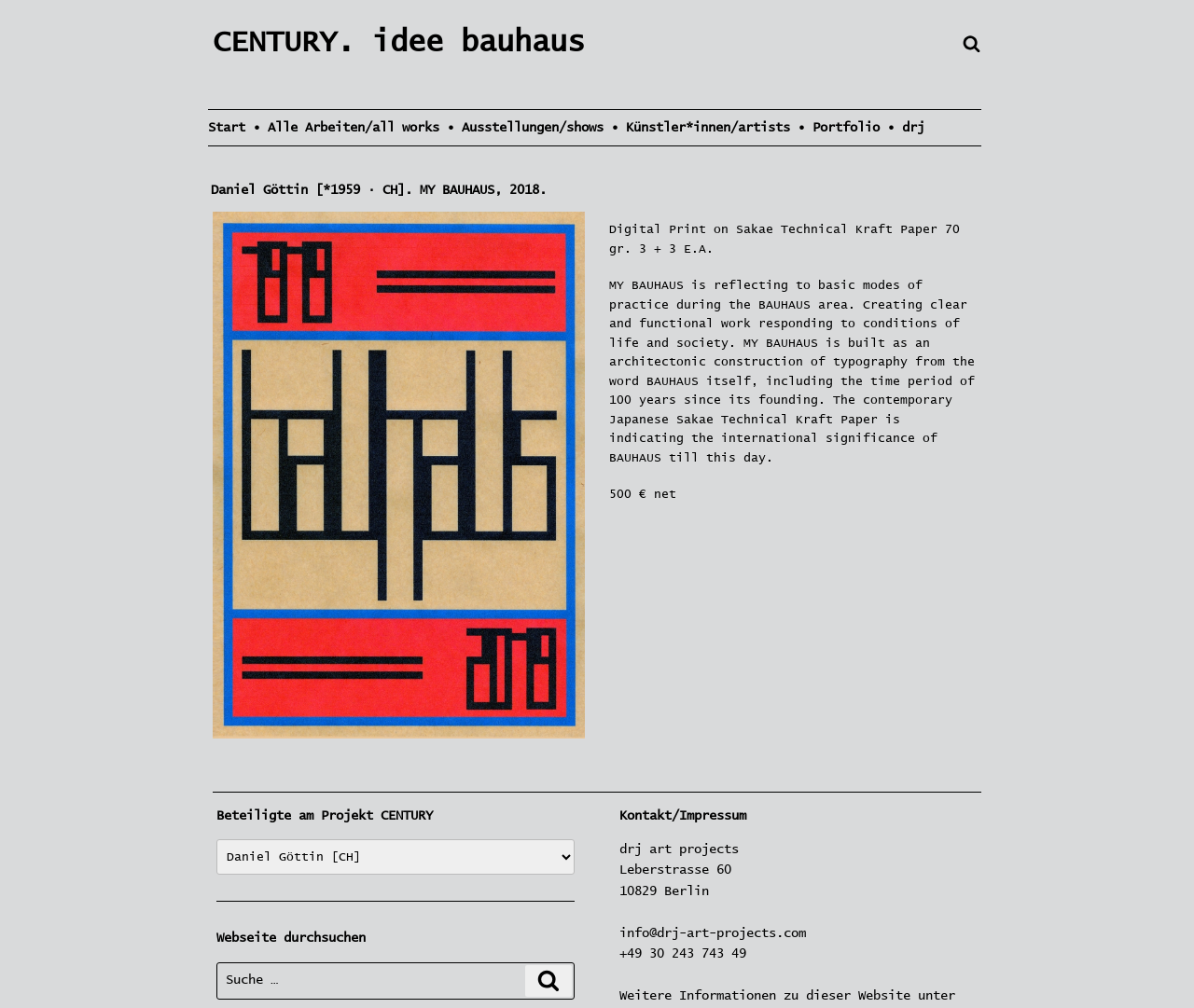Please identify the coordinates of the bounding box that should be clicked to fulfill this instruction: "Select an option from the 'Beteiligte am Projekt CENTURY' dropdown".

[0.181, 0.833, 0.481, 0.868]